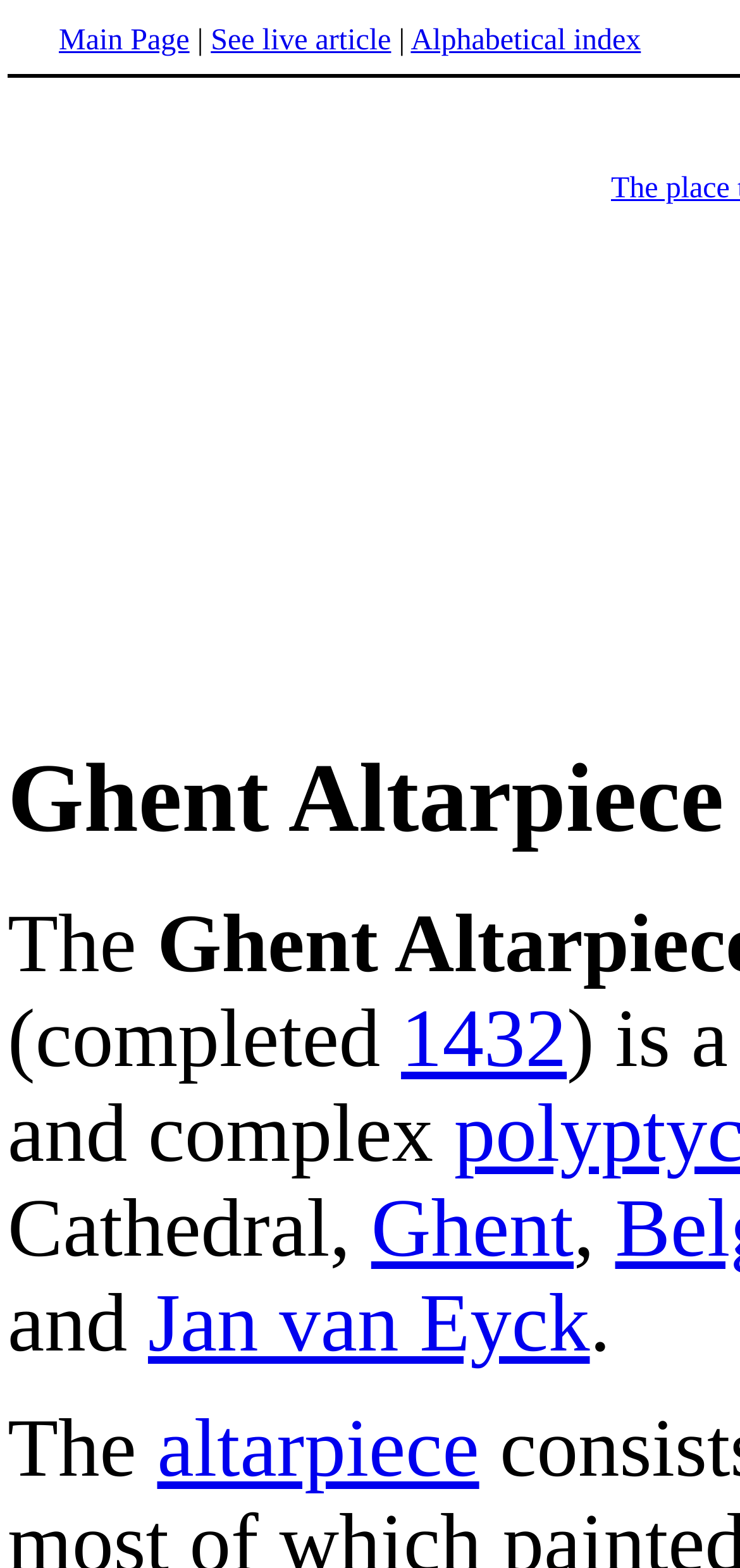Explain in detail what is displayed on the webpage.

The webpage is about the Ghent Altarpiece, a famous artwork. At the top, there are three links: "Main Page", "See live article", and "Alphabetical index", positioned horizontally next to each other, taking up about a third of the screen width.

Below these links, there is a block of text that starts with "The" and describes the artwork. The text is divided into several lines, with links embedded within it. The first line mentions that the altarpiece was completed in 1432, with the year being a clickable link. The next line mentions Ghent, also a link, followed by a comma. The text then continues, mentioning the artist Jan van Eyck, whose name is a link.

There are a total of 7 links on the page, and 6 blocks of static text. The links are scattered throughout the text, providing additional information about the artwork. The text is positioned in the top half of the screen, leaving the bottom half relatively empty.